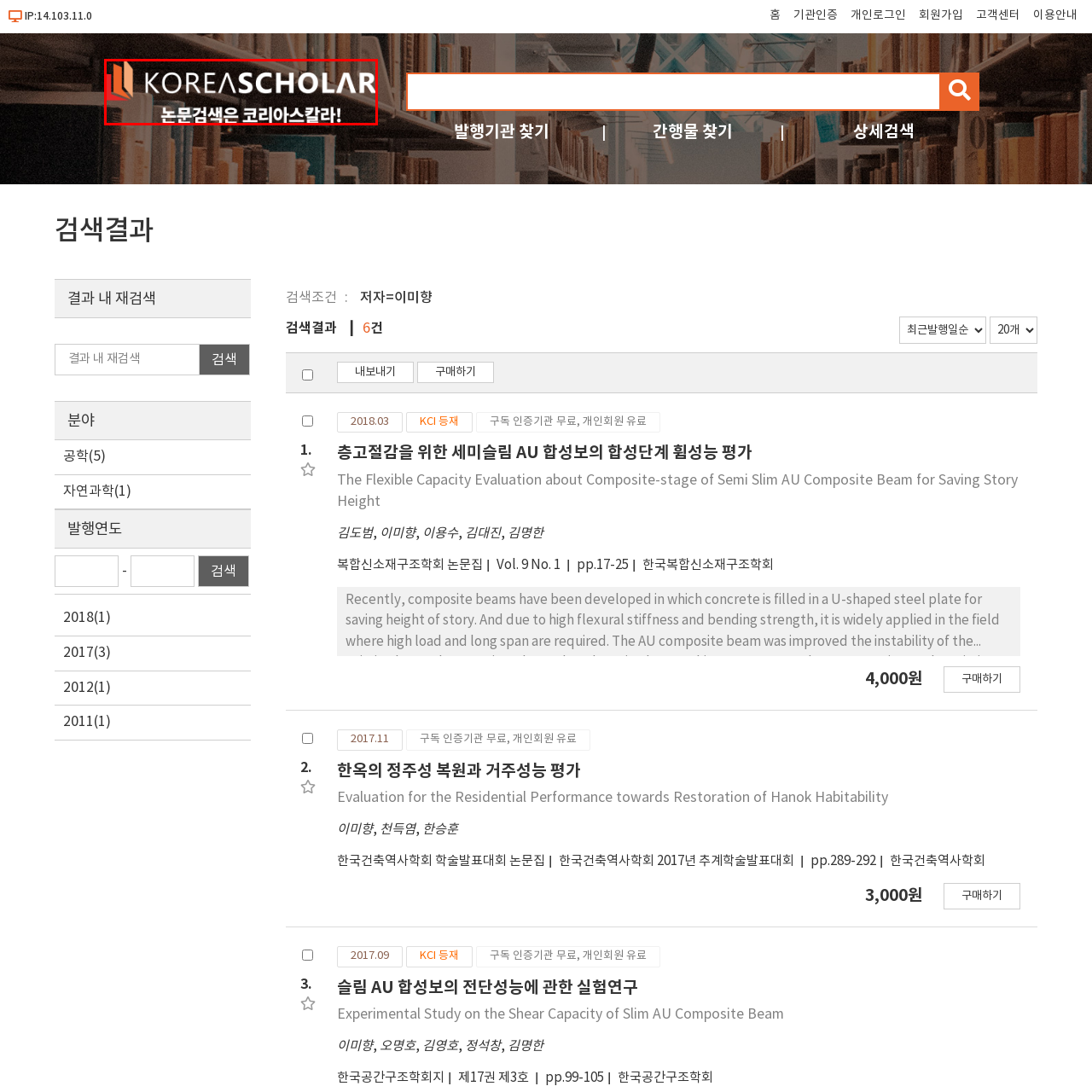Create a thorough and descriptive caption for the photo marked by the red boundary.

The image showcases the logo of "KOREASCHOLAR," a research platform dedicated to academic paper searches. The logo features a bold and modern design with stylized graphic elements in red and orange, symbolizing knowledge and inquiry. Below the logo, the slogan "논문검색은 코리아스칼라!" translates to "Searching for papers is KOREASCHOLAR!" This emphasizes the platform's role in facilitating access to scholarly resources. The backdrop of the image includes blurred elements of bookshelves, adding depth and context, suggesting an academic environment. Overall, the image conveys a sense of professionalism and the commitment to academic exploration offered by KOREASCHOLAR.